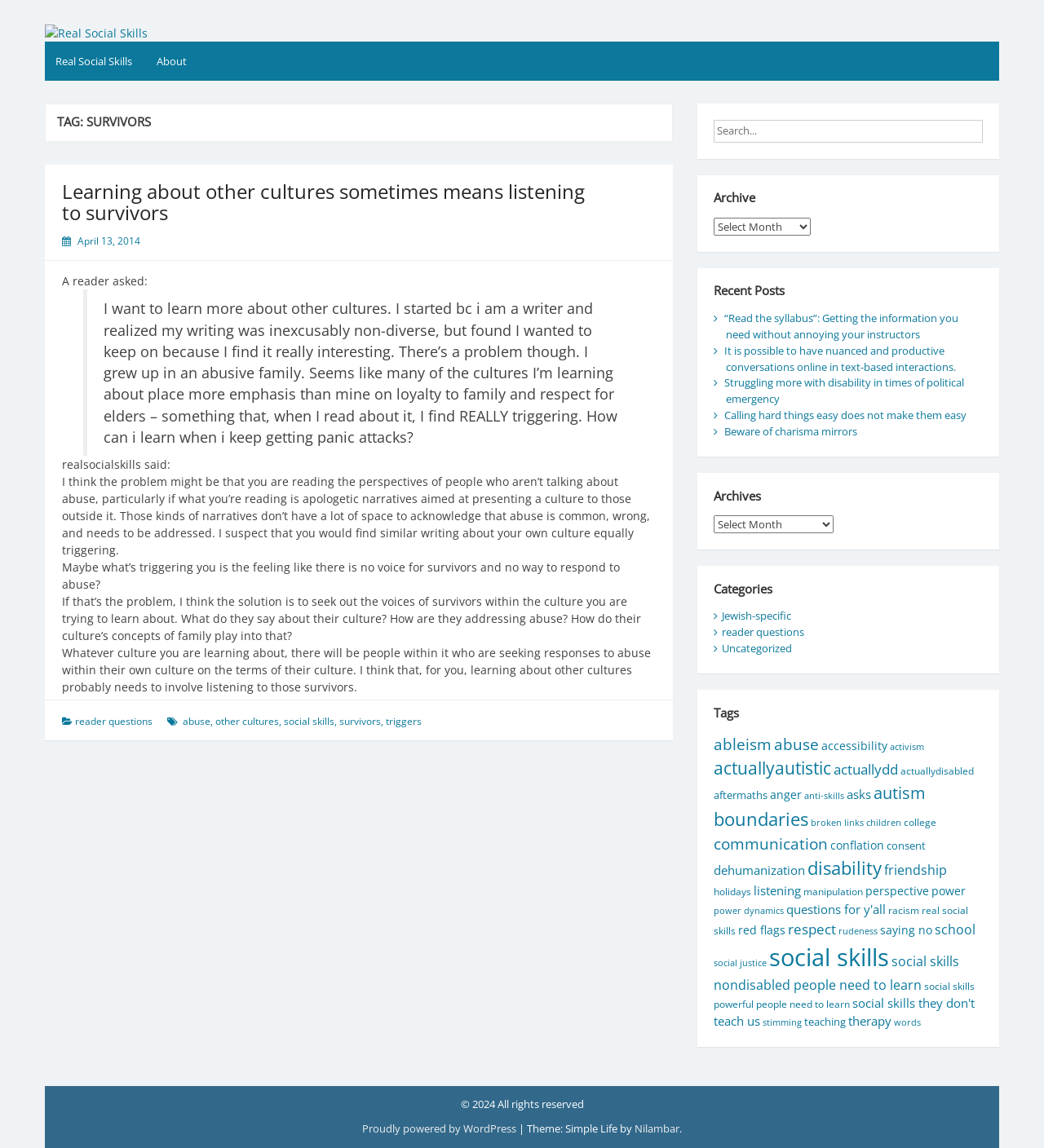Summarize the webpage with intricate details.

This webpage is about "Real Social Skills" and appears to be a blog or online community focused on social skills, relationships, and personal growth. The page has a simple and clean layout, with a prominent heading "TAG: SURVIVORS" at the top.

Below the heading, there is an article with a title "Learning about other cultures sometimes means listening to survivors" and a date "April 13, 2014". The article discusses the importance of listening to survivors' voices when learning about other cultures, especially when it comes to addressing abuse and trauma.

The article is followed by a blockquote with a reader's question about how to learn about other cultures without being triggered by abusive family experiences. The response from "realsocialskills" advises the reader to seek out the voices of survivors within the culture they are trying to learn about.

On the right-hand side of the page, there is a search bar and a section with various links, including "Archive", "Recent Posts", "Categories", and "Tags". The "Tags" section has a long list of links to various topics, such as "ableism", "abuse", "accessibility", and "autism", among others.

At the bottom of the page, there is a footer section with more links, including "reader questions", "abuse", "other cultures", and "survivors". Overall, the webpage appears to be a resource for people looking to learn about social skills, relationships, and personal growth, with a focus on marginalized communities and trauma-informed approaches.